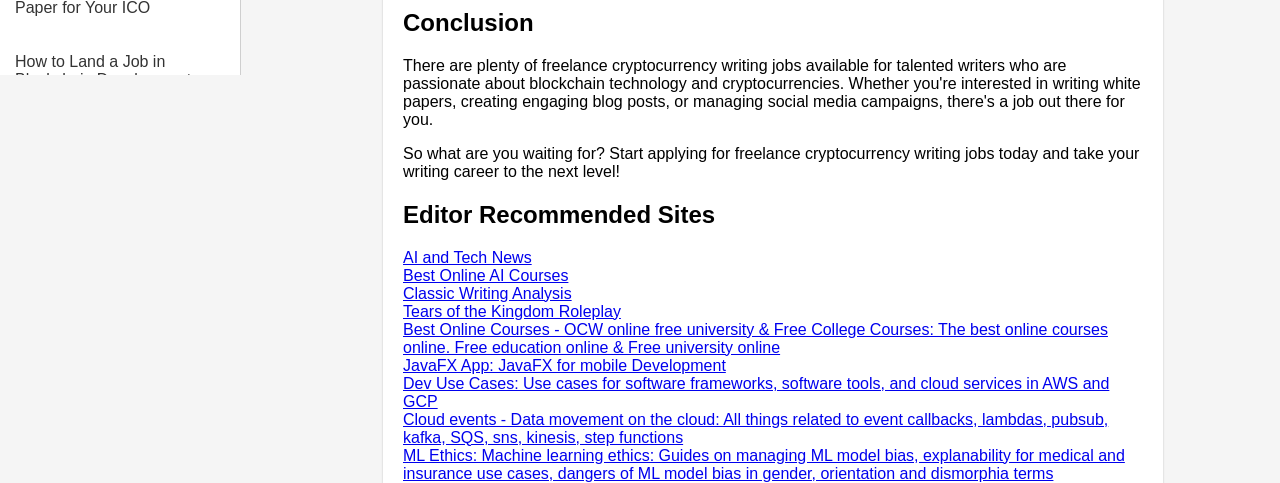Identify the bounding box coordinates for the region to click in order to carry out this instruction: "Explore top 10 cryptocurrency jobs for beginners". Provide the coordinates using four float numbers between 0 and 1, formatted as [left, top, right, bottom].

[0.012, 0.226, 0.188, 0.333]